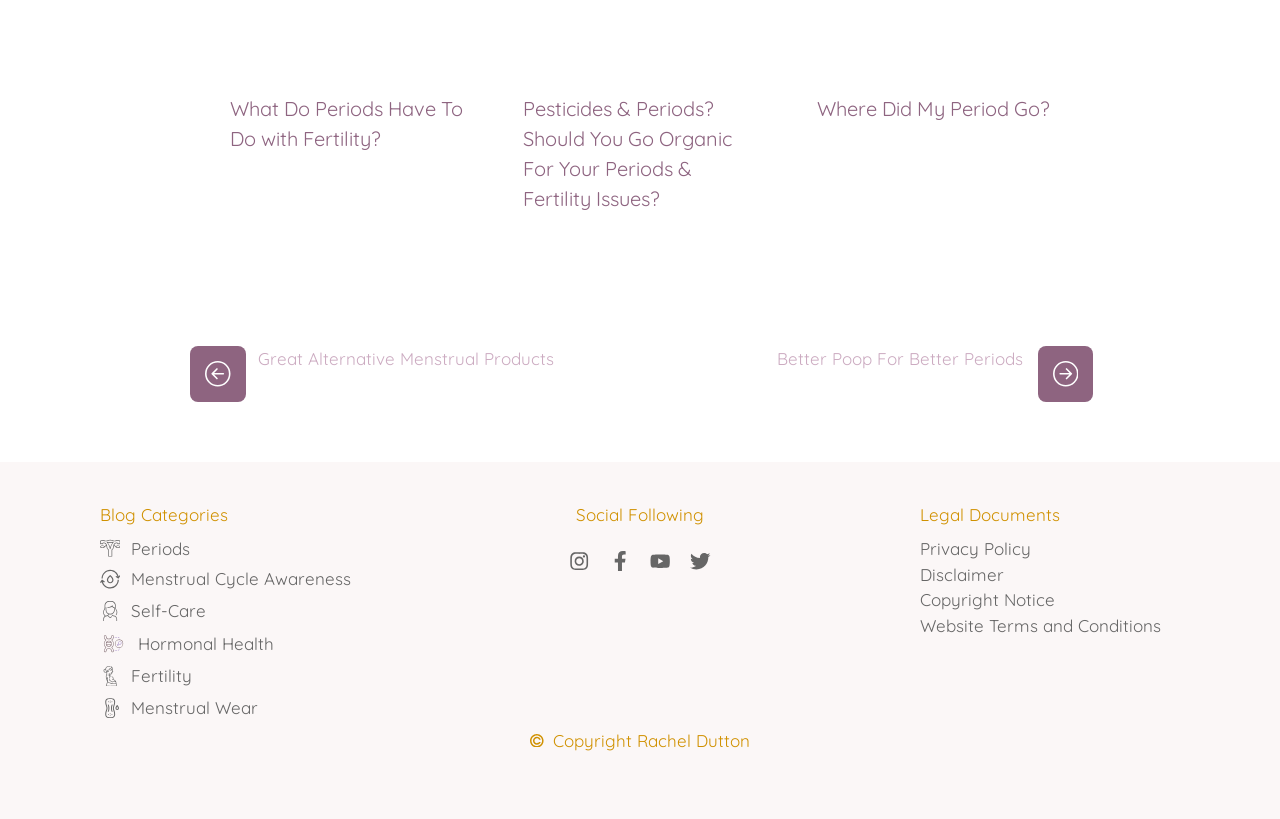Locate the bounding box for the described UI element: "Menstrual Cycle Awareness". Ensure the coordinates are four float numbers between 0 and 1, formatted as [left, top, right, bottom].

[0.062, 0.691, 0.29, 0.722]